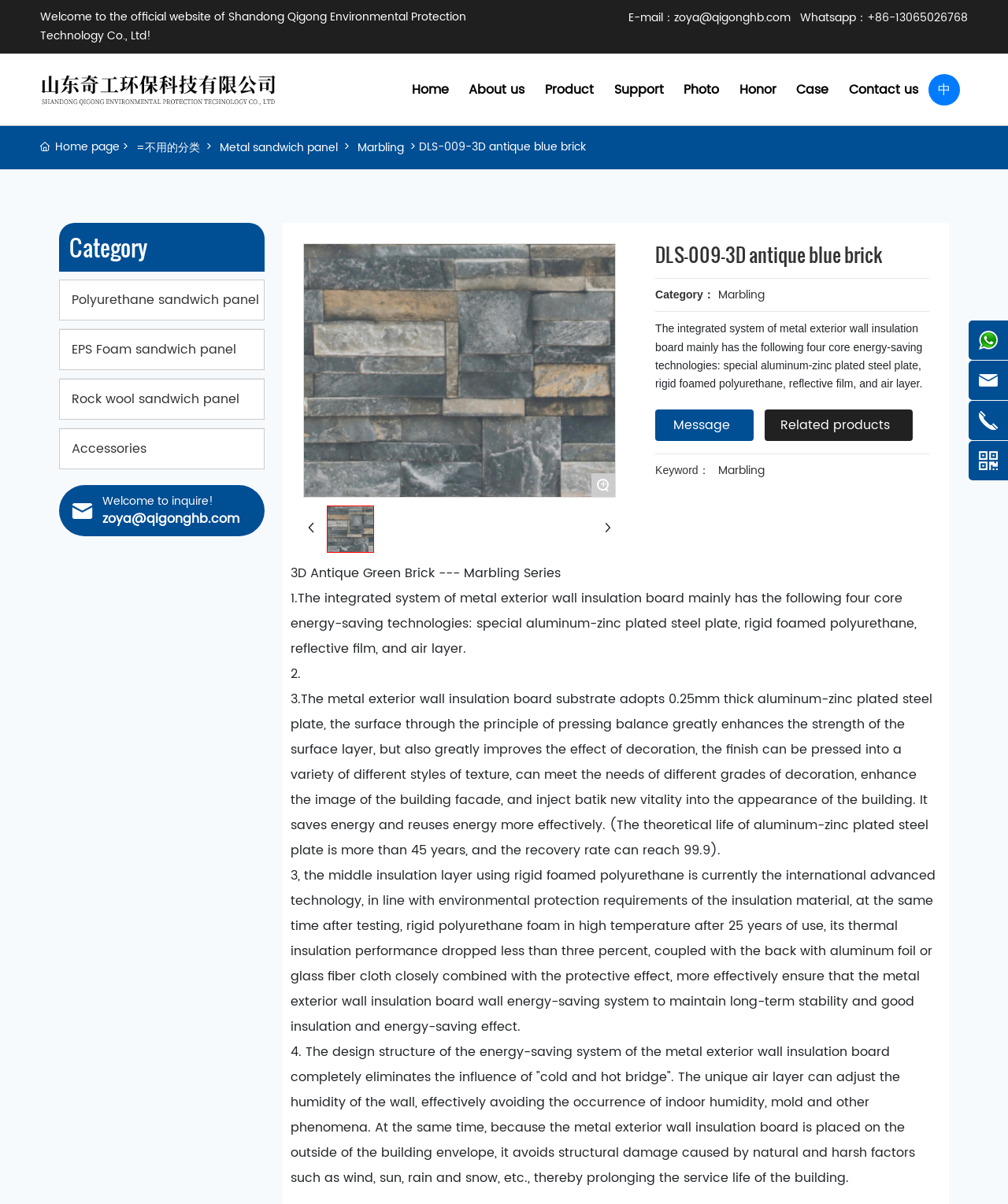Please give a one-word or short phrase response to the following question: 
What is the contact email address of the company?

zoya@qigonghb.com